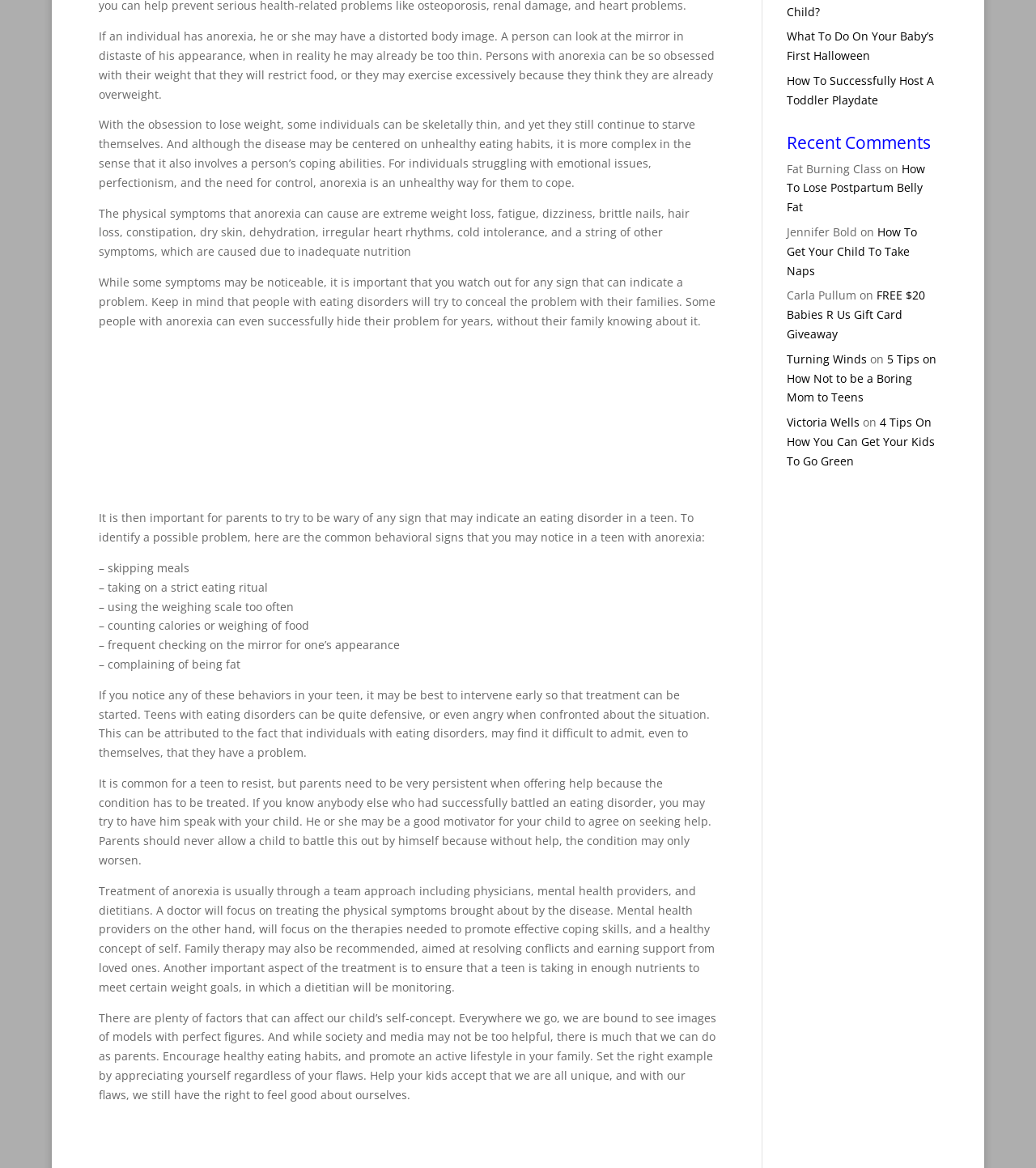Locate the bounding box of the UI element described in the following text: "Victoria Wells".

[0.759, 0.355, 0.83, 0.368]